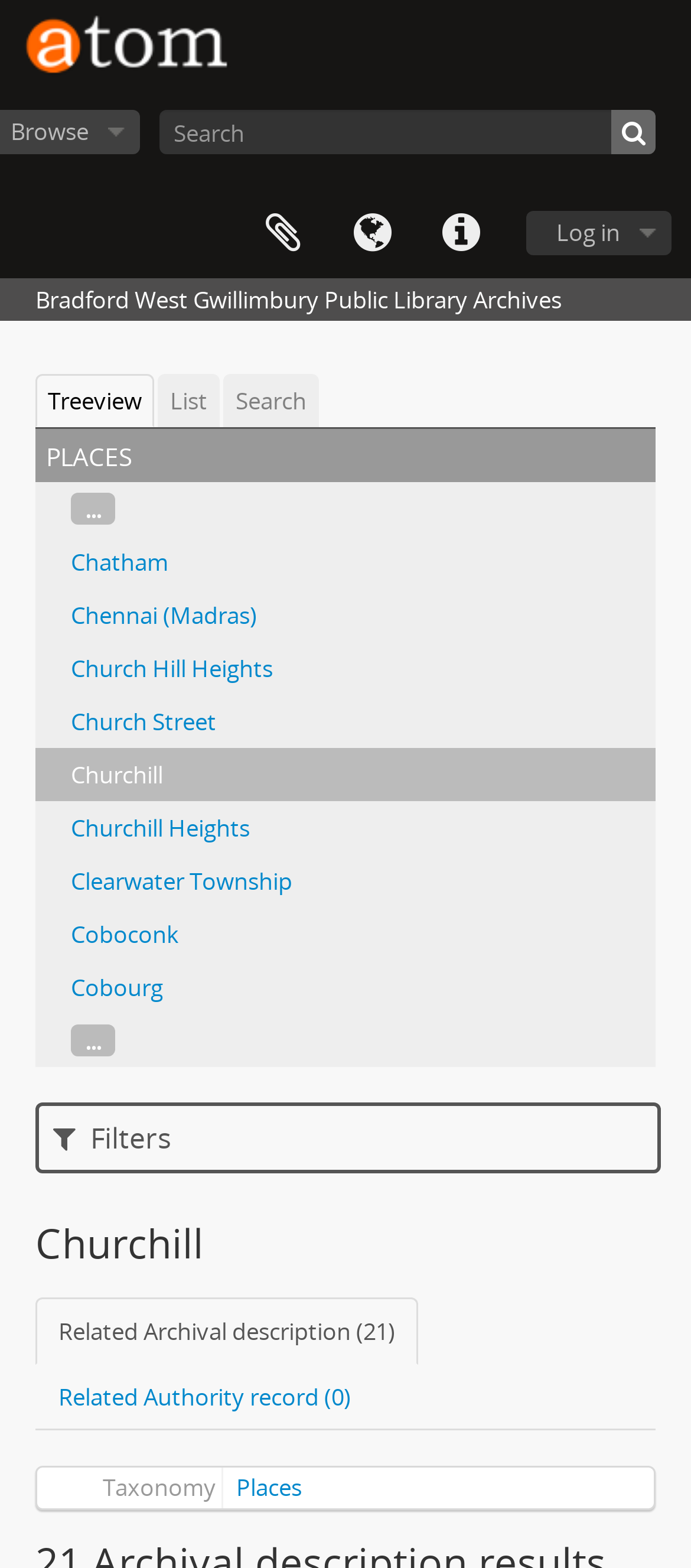Pinpoint the bounding box coordinates for the area that should be clicked to perform the following instruction: "Search for archives".

[0.231, 0.07, 0.949, 0.098]